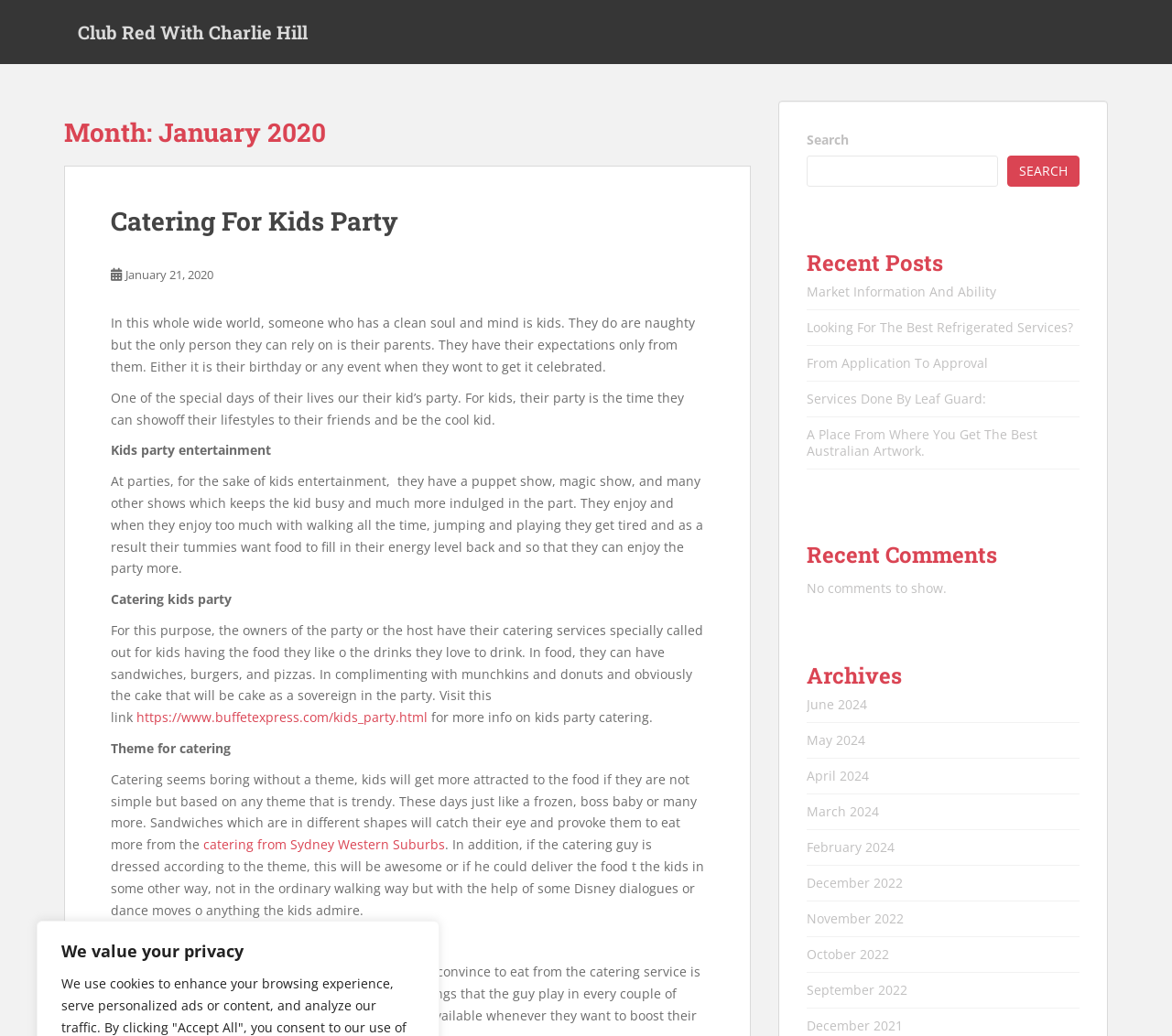Extract the bounding box coordinates for the HTML element that matches this description: "From Application To Approval". The coordinates should be four float numbers between 0 and 1, i.e., [left, top, right, bottom].

[0.688, 0.342, 0.843, 0.359]